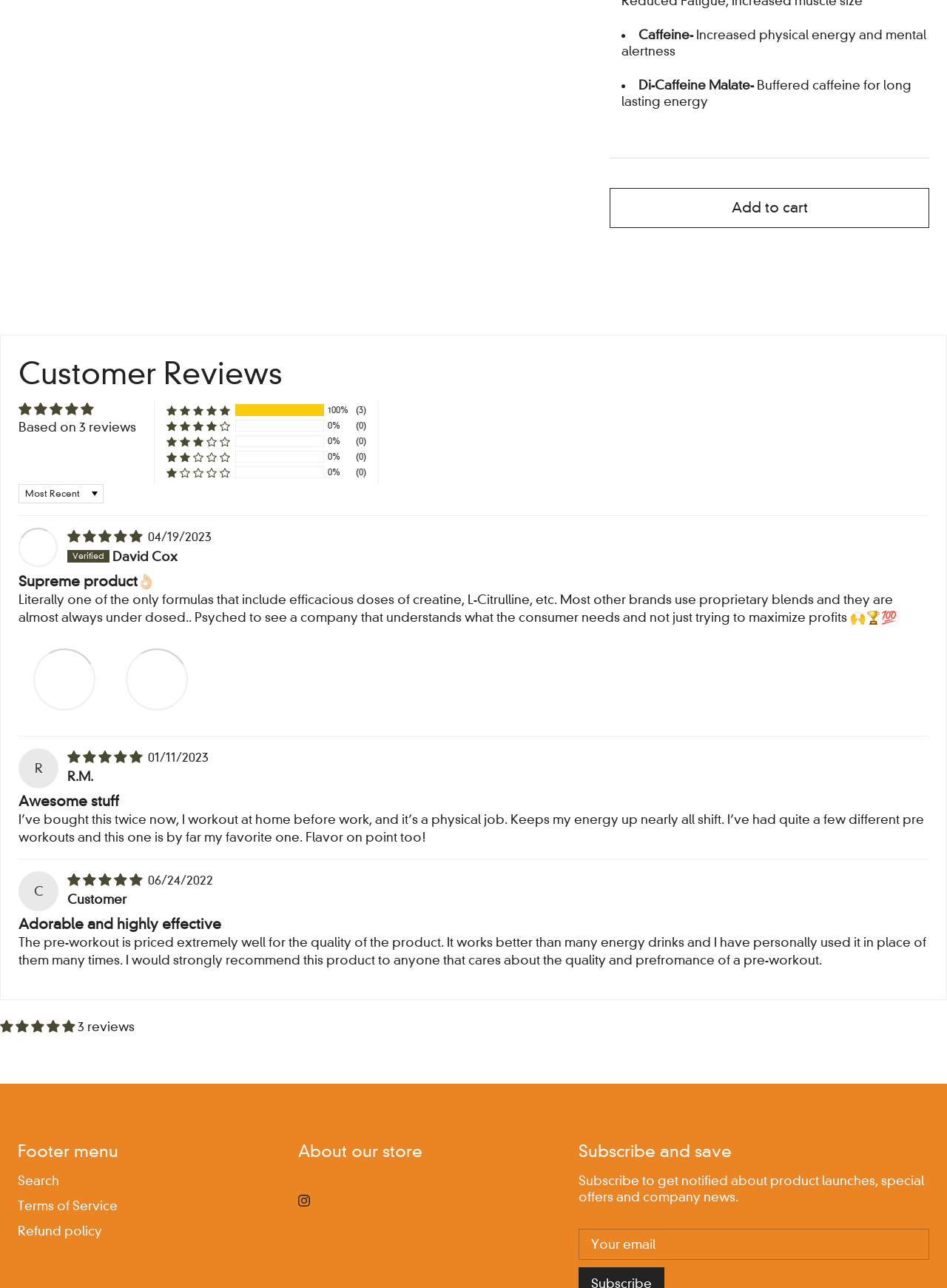Please specify the bounding box coordinates of the area that should be clicked to accomplish the following instruction: "Read terms of service". The coordinates should consist of four float numbers between 0 and 1, i.e., [left, top, right, bottom].

[0.019, 0.931, 0.124, 0.942]